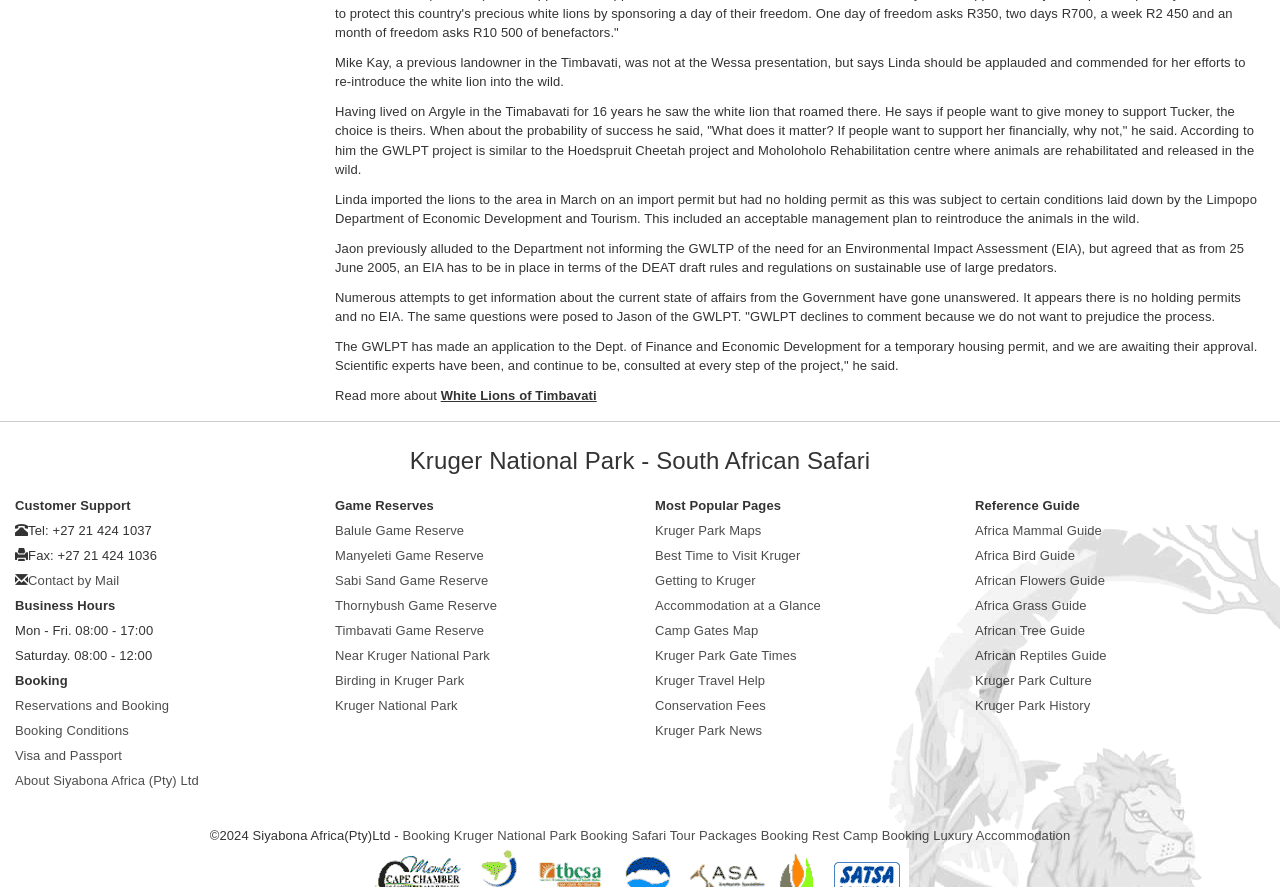What is the name of the national park mentioned?
Using the picture, provide a one-word or short phrase answer.

Kruger National Park